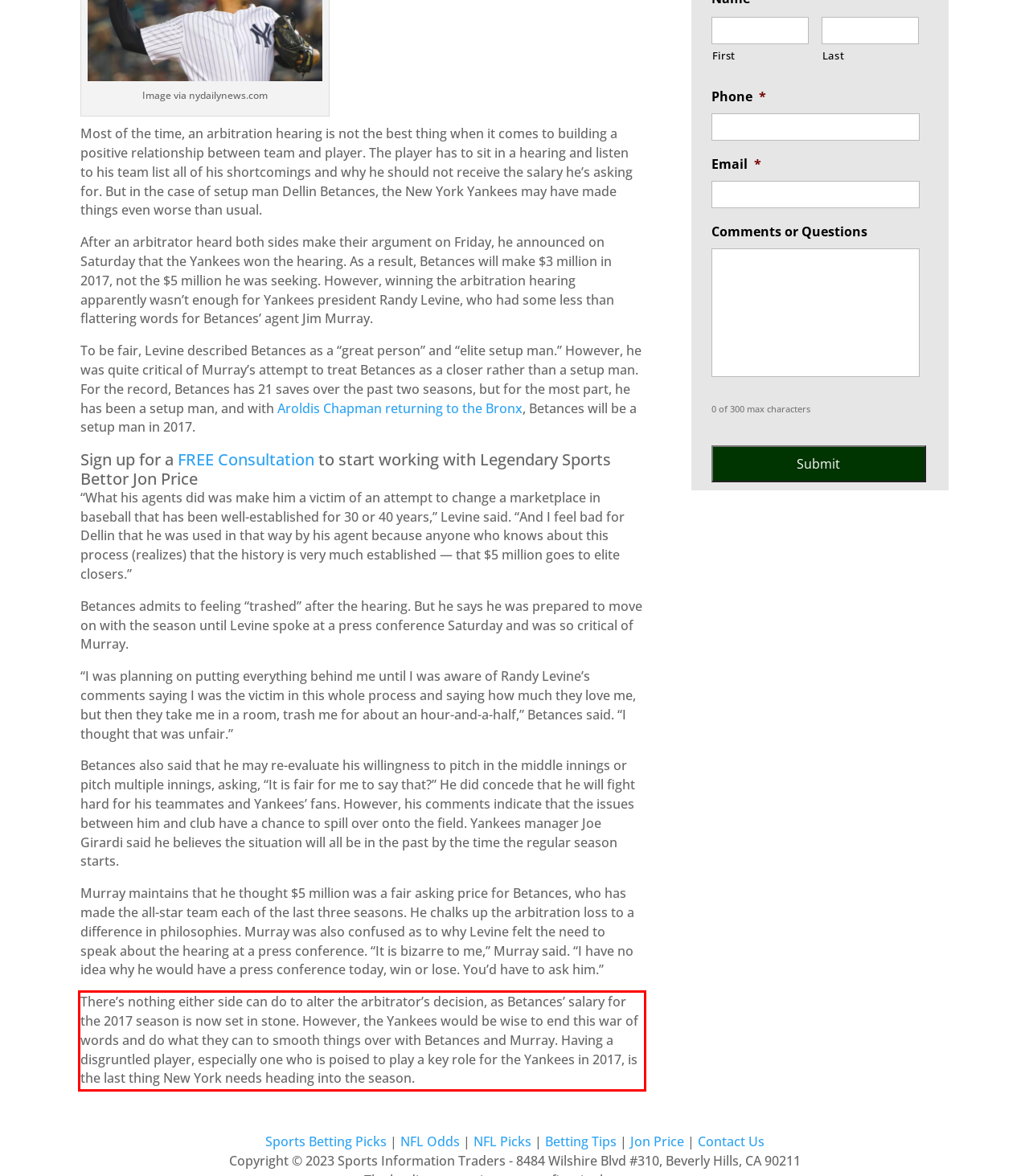Please use OCR to extract the text content from the red bounding box in the provided webpage screenshot.

There’s nothing either side can do to alter the arbitrator’s decision, as Betances’ salary for the 2017 season is now set in stone. However, the Yankees would be wise to end this war of words and do what they can to smooth things over with Betances and Murray. Having a disgruntled player, especially one who is poised to play a key role for the Yankees in 2017, is the last thing New York needs heading into the season.